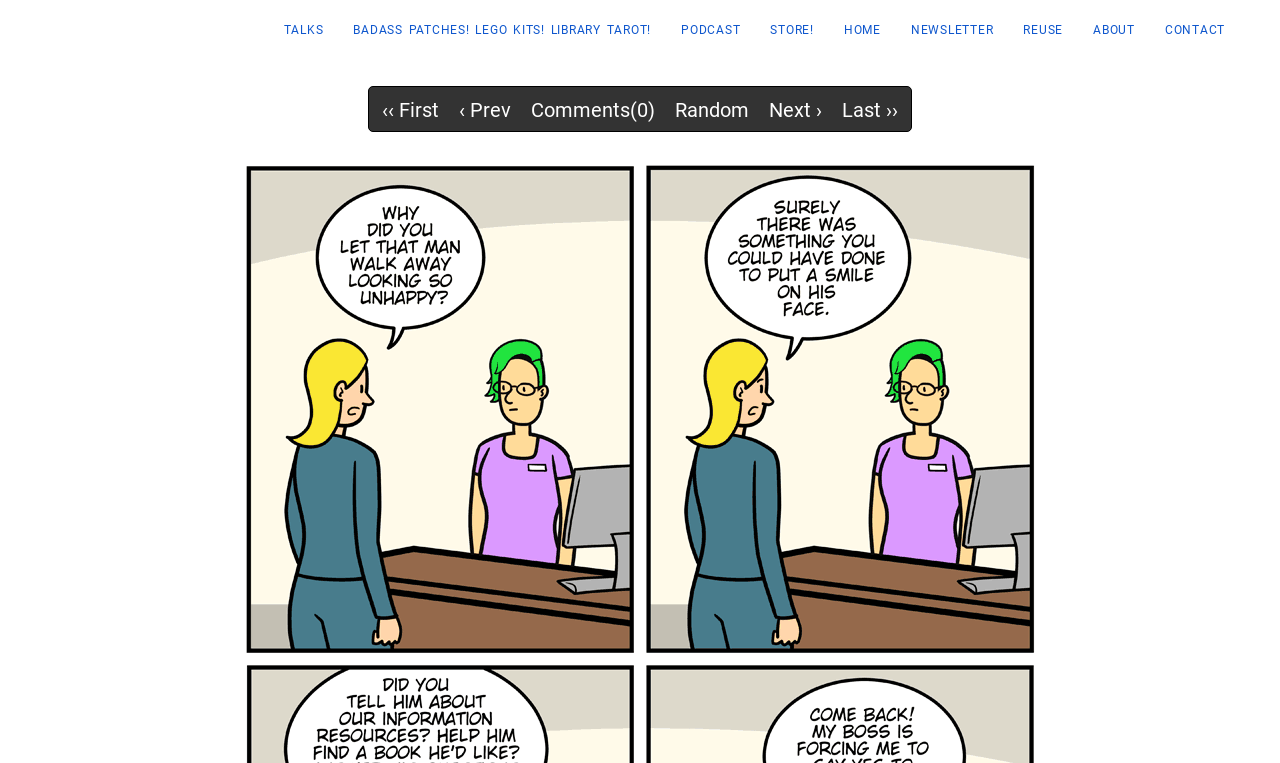What is the text of the second link in the pagination section?
Look at the image and answer the question using a single word or phrase.

‹ Prev